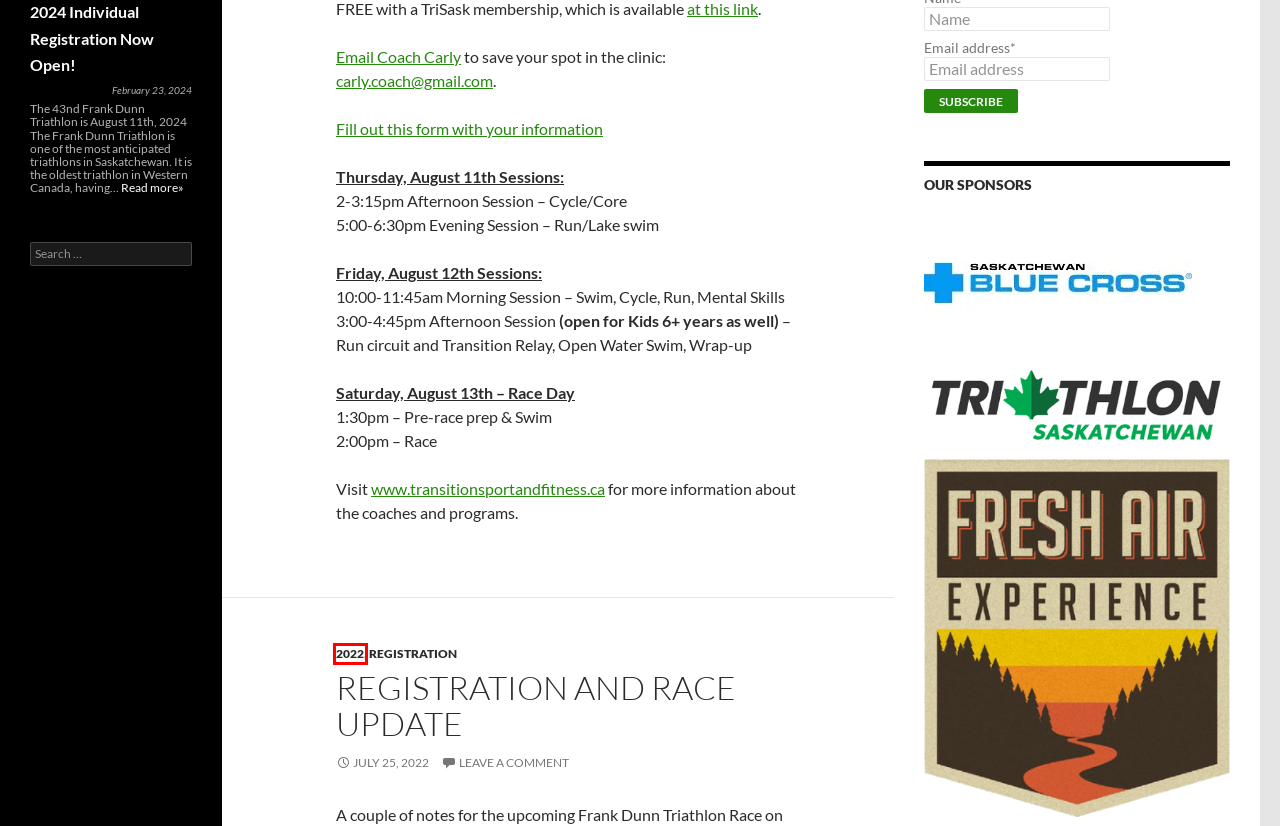You have a screenshot of a webpage with a red bounding box around a UI element. Determine which webpage description best matches the new webpage that results from clicking the element in the bounding box. Here are the candidates:
A. 2024 Individual Registration Now Open! | Frank Dunn Triathlon
B. Race Information 2021 | Frank Dunn Triathlon
C. frankdun | Frank Dunn Triathlon
D. Frank Dunn Triathlon | Waskesiu Lake triathlon
E. Registration and Race Update | Frank Dunn Triathlon
F. Youth Triathlon Clinic | Frank Dunn Triathlon
G. 2022 | Frank Dunn Triathlon
H. Kids Race Information | Frank Dunn Triathlon

G